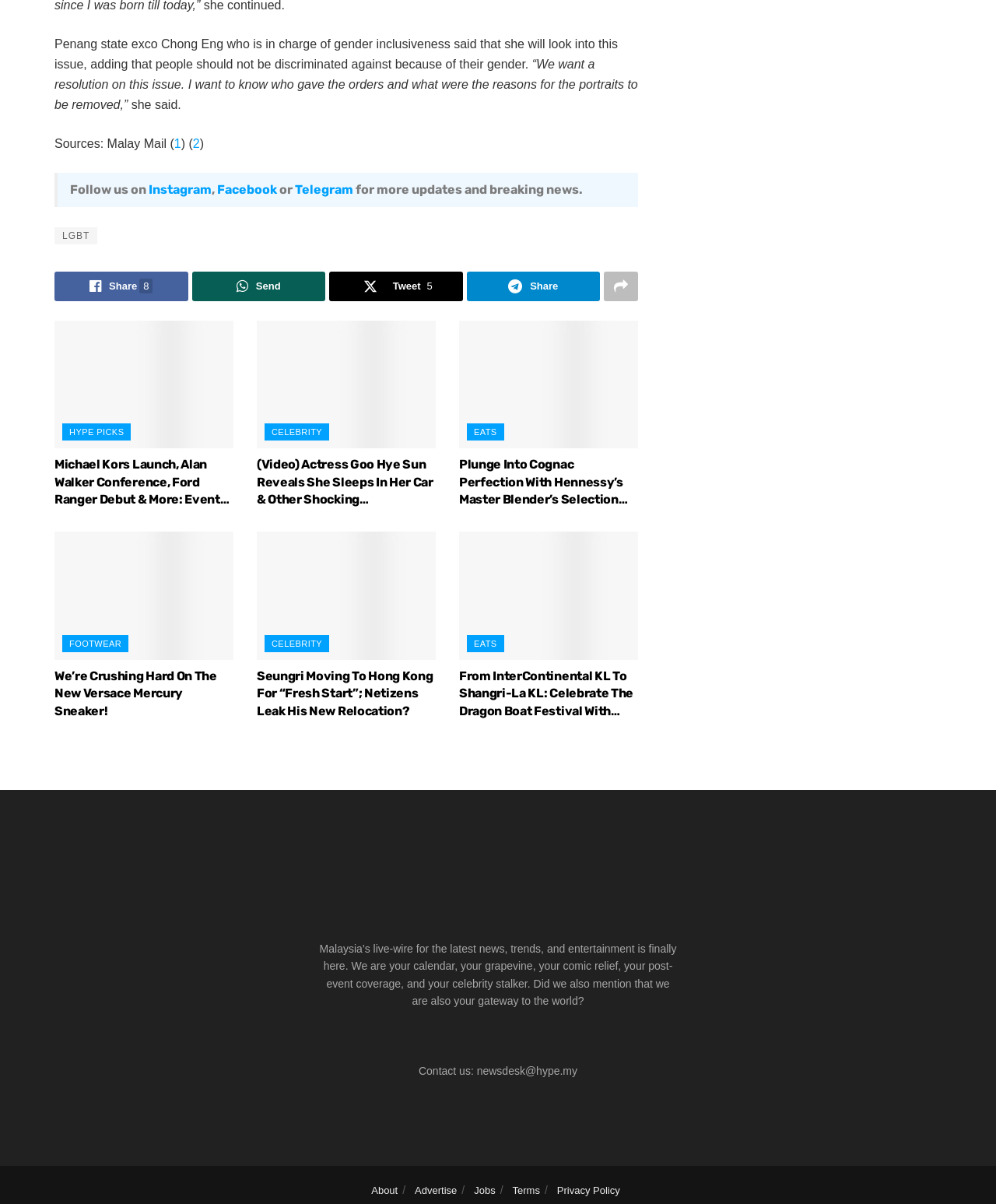Identify the bounding box of the UI component described as: "Privacy Policy".

[0.559, 0.984, 0.622, 0.994]